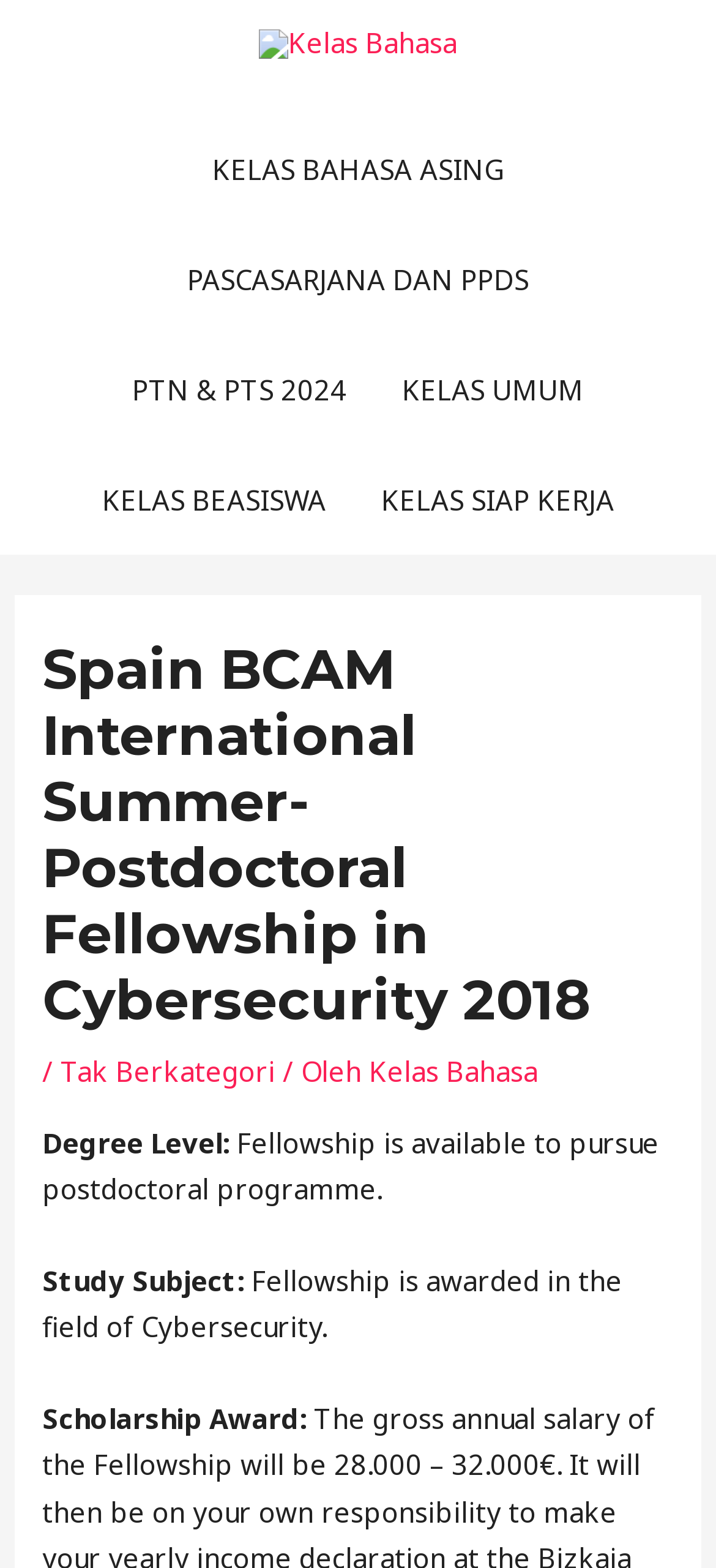Provide the bounding box coordinates in the format (top-left x, top-left y, bottom-right x, bottom-right y). All values are floating point numbers between 0 and 1. Determine the bounding box coordinate of the UI element described as: KELAS SIAP KERJA

[0.494, 0.283, 0.896, 0.354]